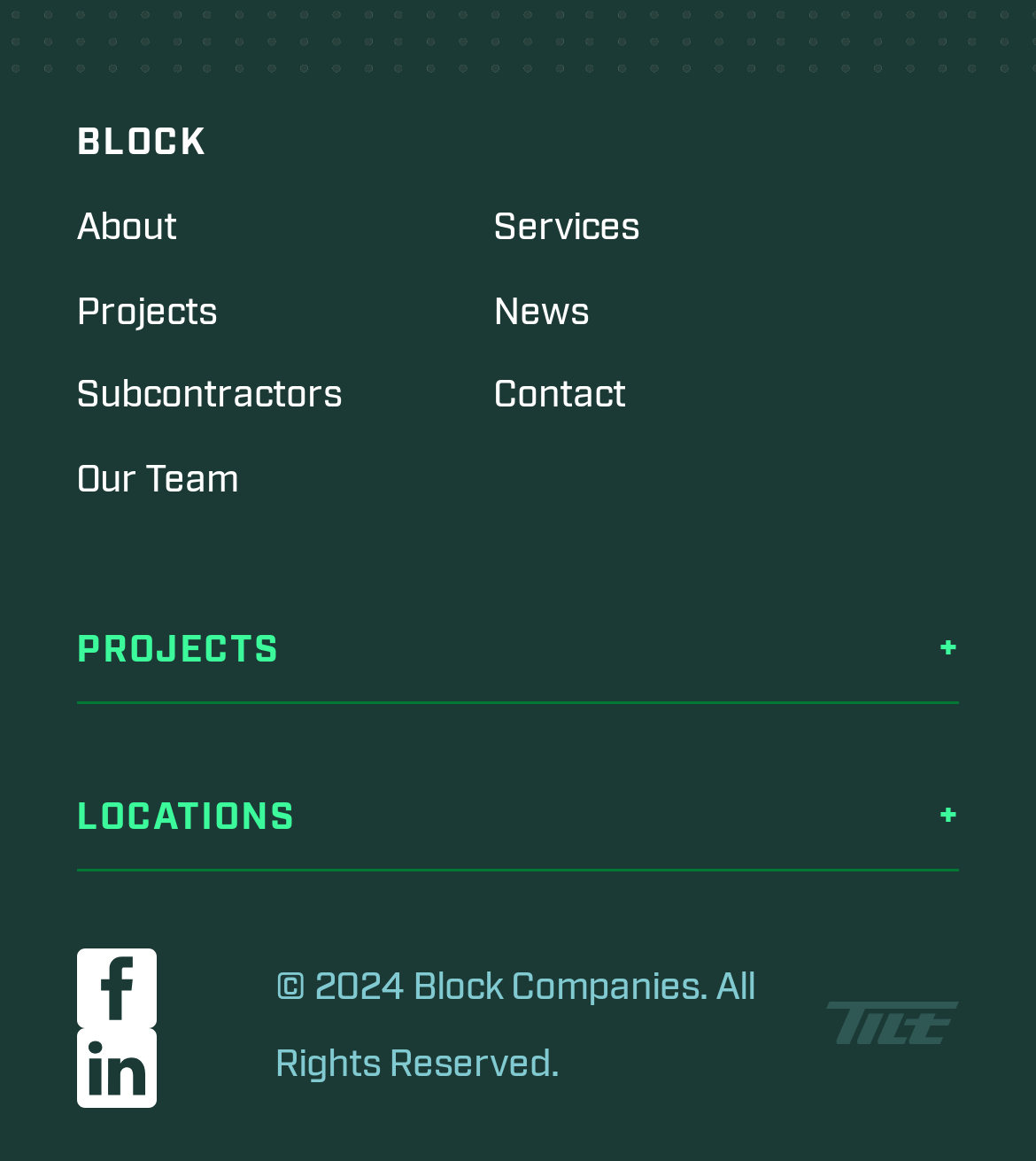Could you please study the image and provide a detailed answer to the question:
How many social media links are there?

I counted the social media links at the bottom of the webpage, which are 'Follow us on Facebook' and 'Follow us on LinkedIn'. There are 2 social media links in total.